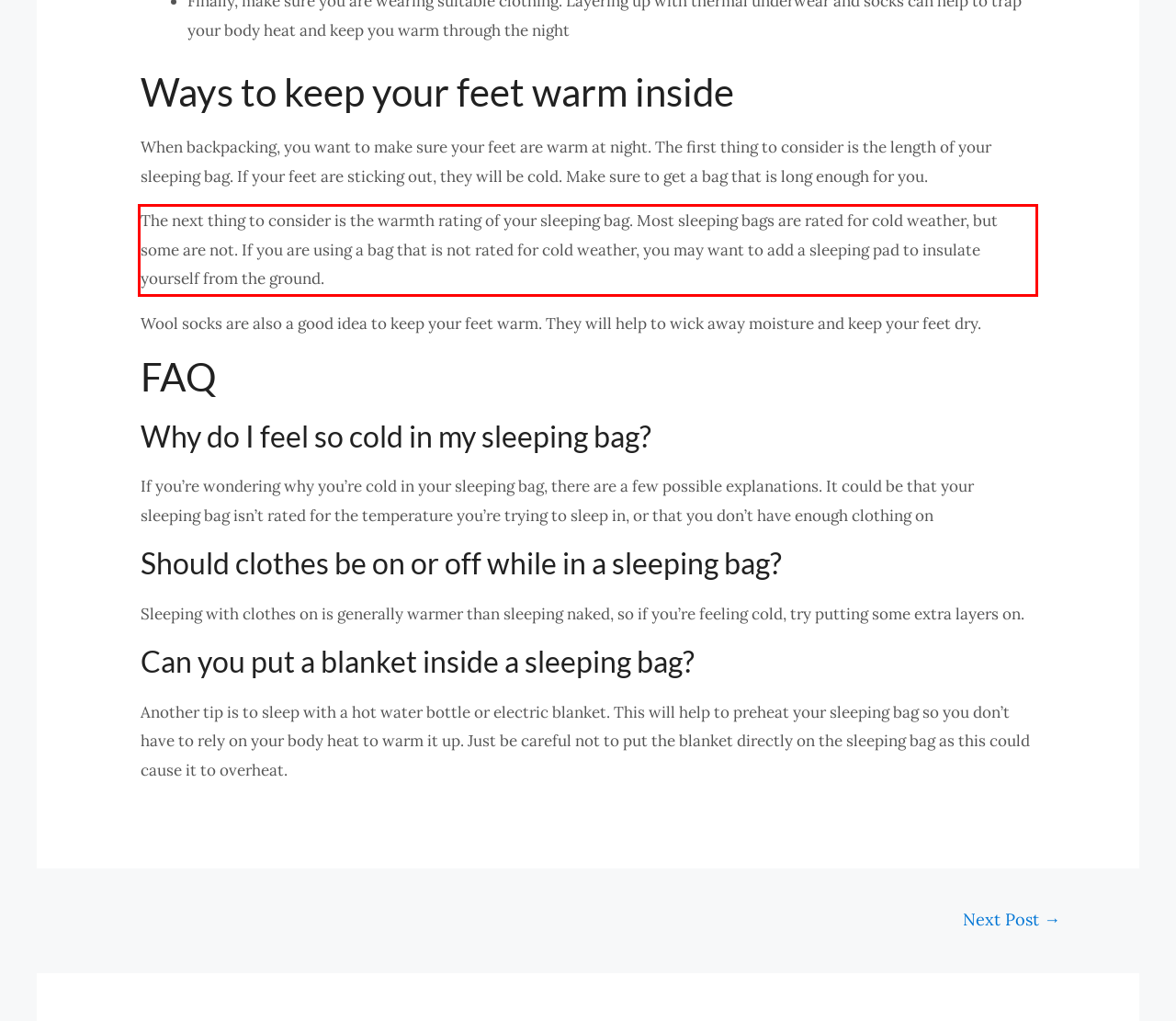Using the webpage screenshot, recognize and capture the text within the red bounding box.

The next thing to consider is the warmth rating of your sleeping bag. Most sleeping bags are rated for cold weather, but some are not. If you are using a bag that is not rated for cold weather, you may want to add a sleeping pad to insulate yourself from the ground.